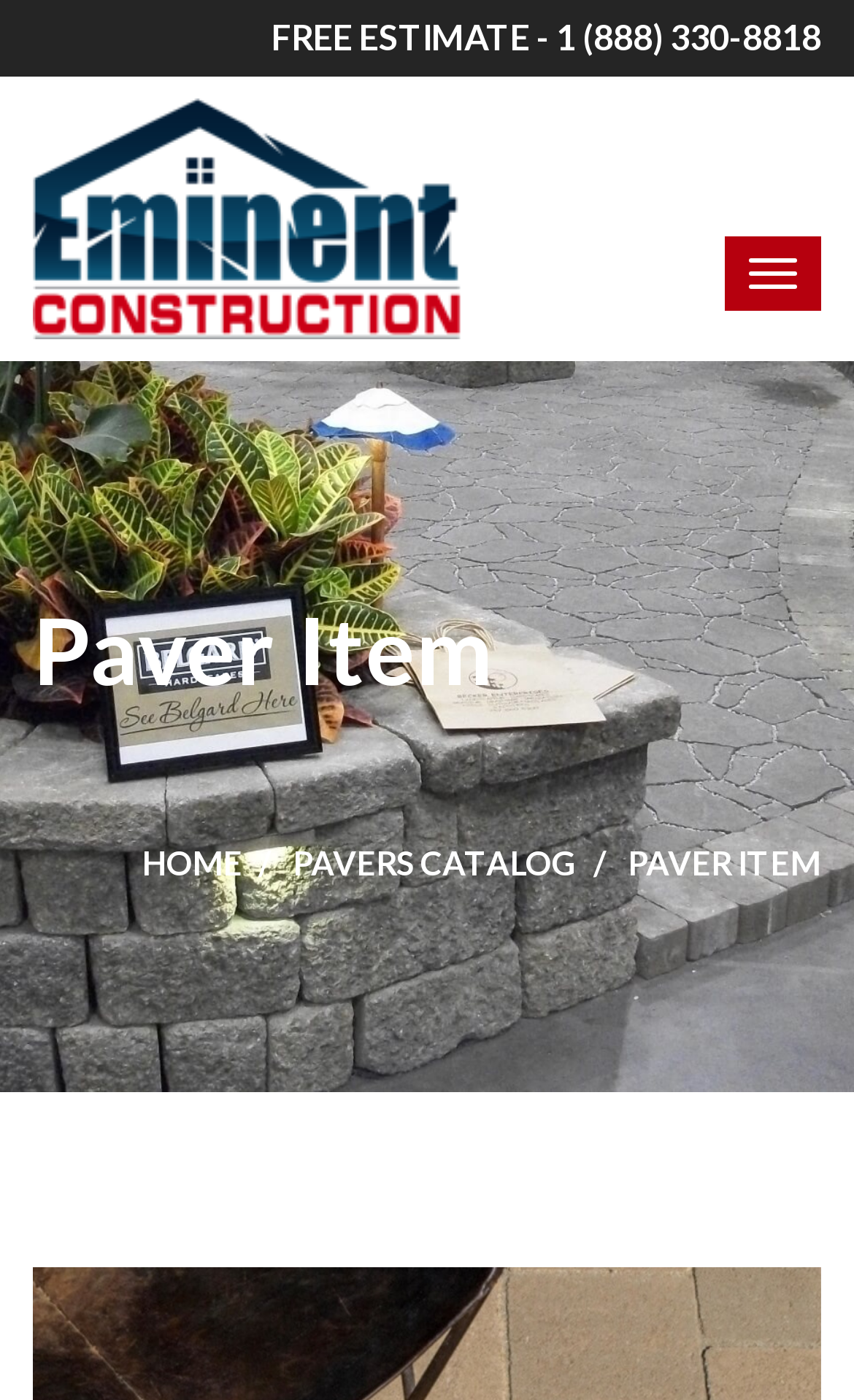Please answer the following question using a single word or phrase: 
What is the logo image located?

Top left